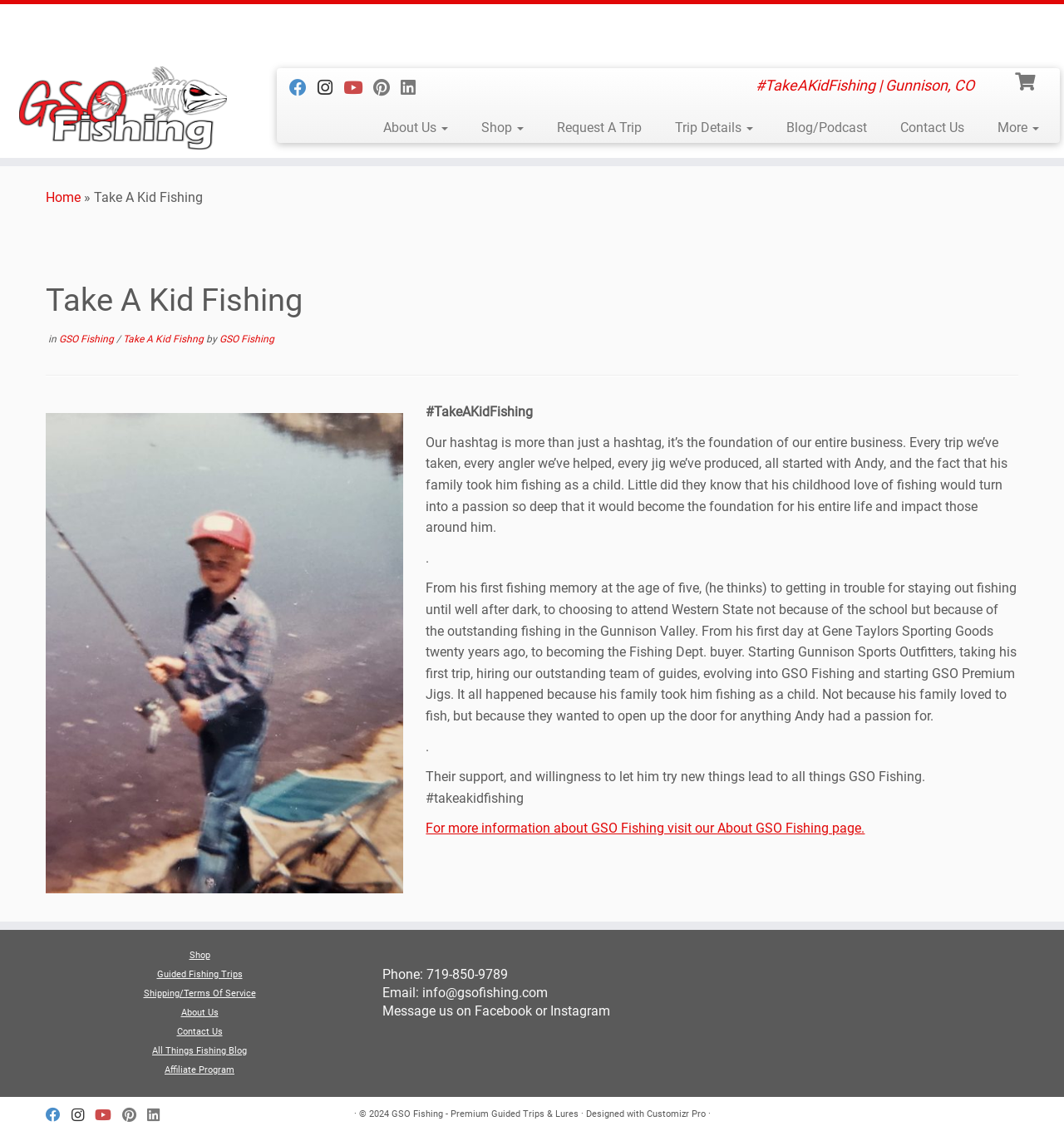Locate the bounding box coordinates of the element you need to click to accomplish the task described by this instruction: "Explore the LOST BALLPARKS page".

None